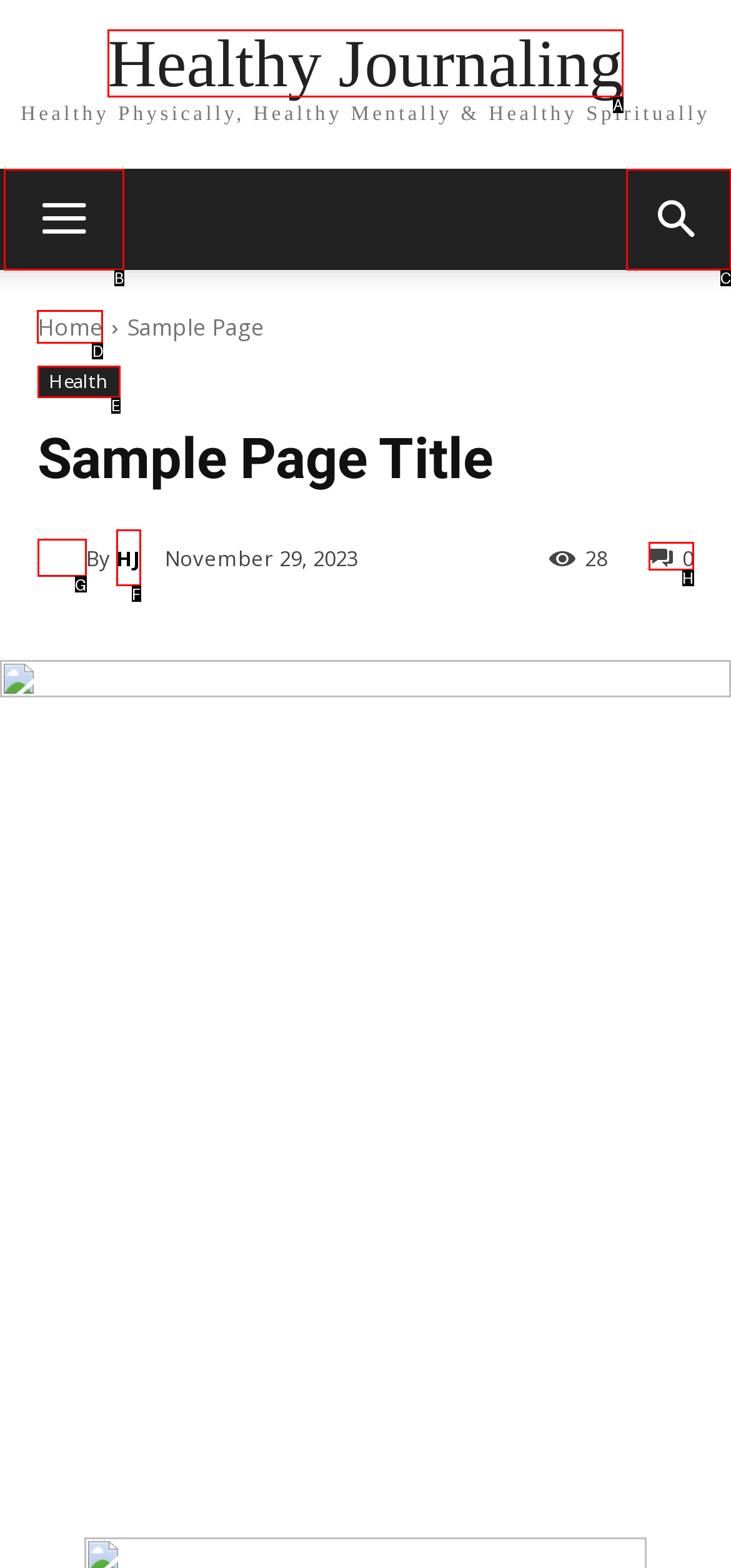Select the appropriate HTML element that needs to be clicked to finish the task: click the first link
Reply with the letter of the chosen option.

None